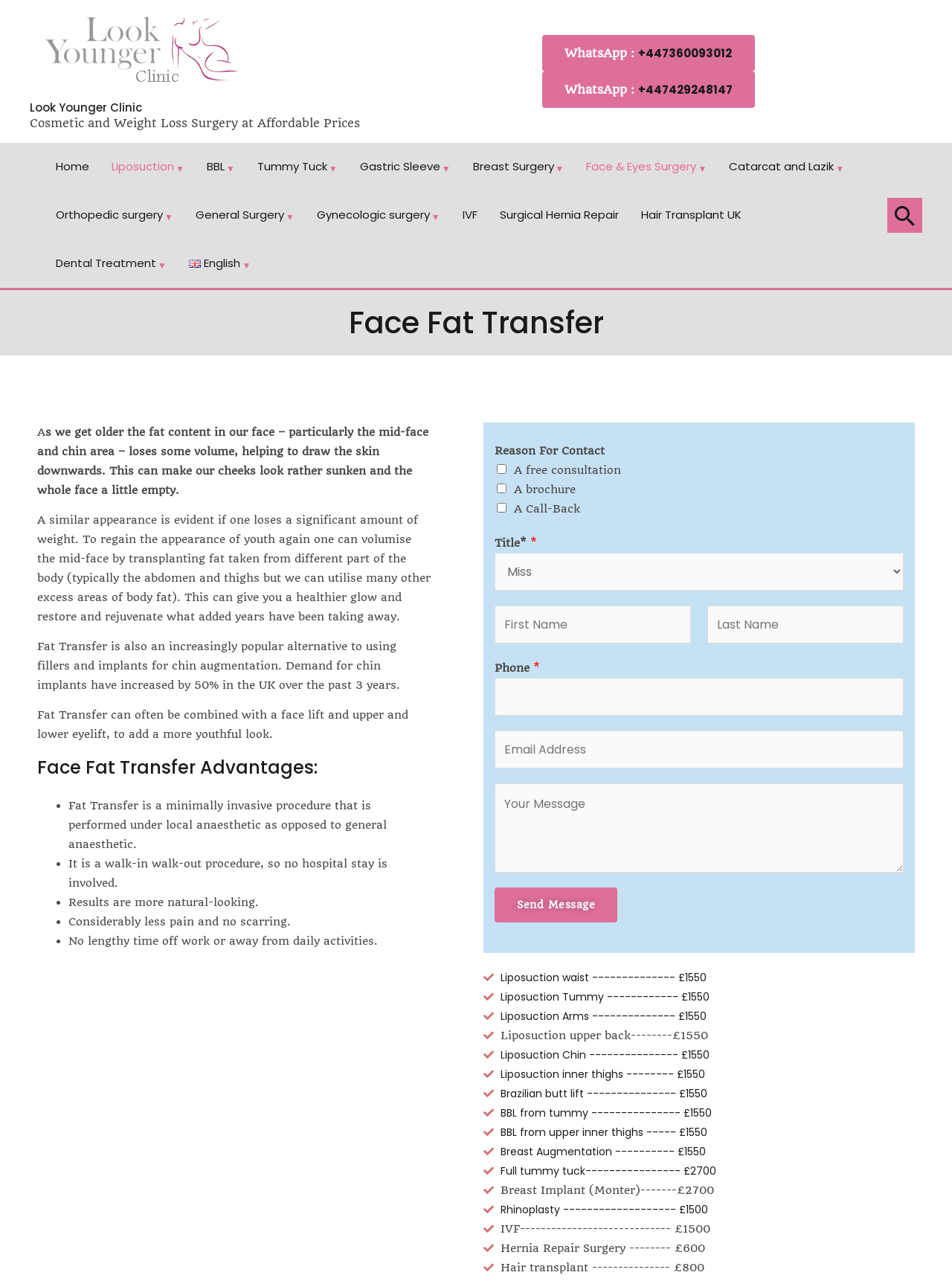Generate a detailed explanation of the webpage's features and information.

This webpage is about Face Fat Transfer, a cosmetic procedure offered by Look Younger Clinic in London, UK. At the top of the page, there is a logo and a navigation menu with links to various cosmetic and weight loss surgery services, including Liposuction, Breast Surgery, and Hair Transplant.

Below the navigation menu, there is a brief introduction to Face Fat Transfer, explaining how the procedure can help restore a youthful appearance by volumizing the mid-face area. The text is divided into several paragraphs, with headings and bullet points highlighting the advantages of the procedure, such as being minimally invasive, having natural-looking results, and requiring minimal downtime.

On the right side of the page, there is a contact form where visitors can fill in their details to request a free consultation, brochure, or call-back. The form includes fields for title, name, phone number, email, and a message or comment.

Further down the page, there are links to various cosmetic procedures offered by the clinic, including Liposuction, Brazilian Butt Lift, Breast Augmentation, and Rhinoplasty, with their corresponding prices listed.